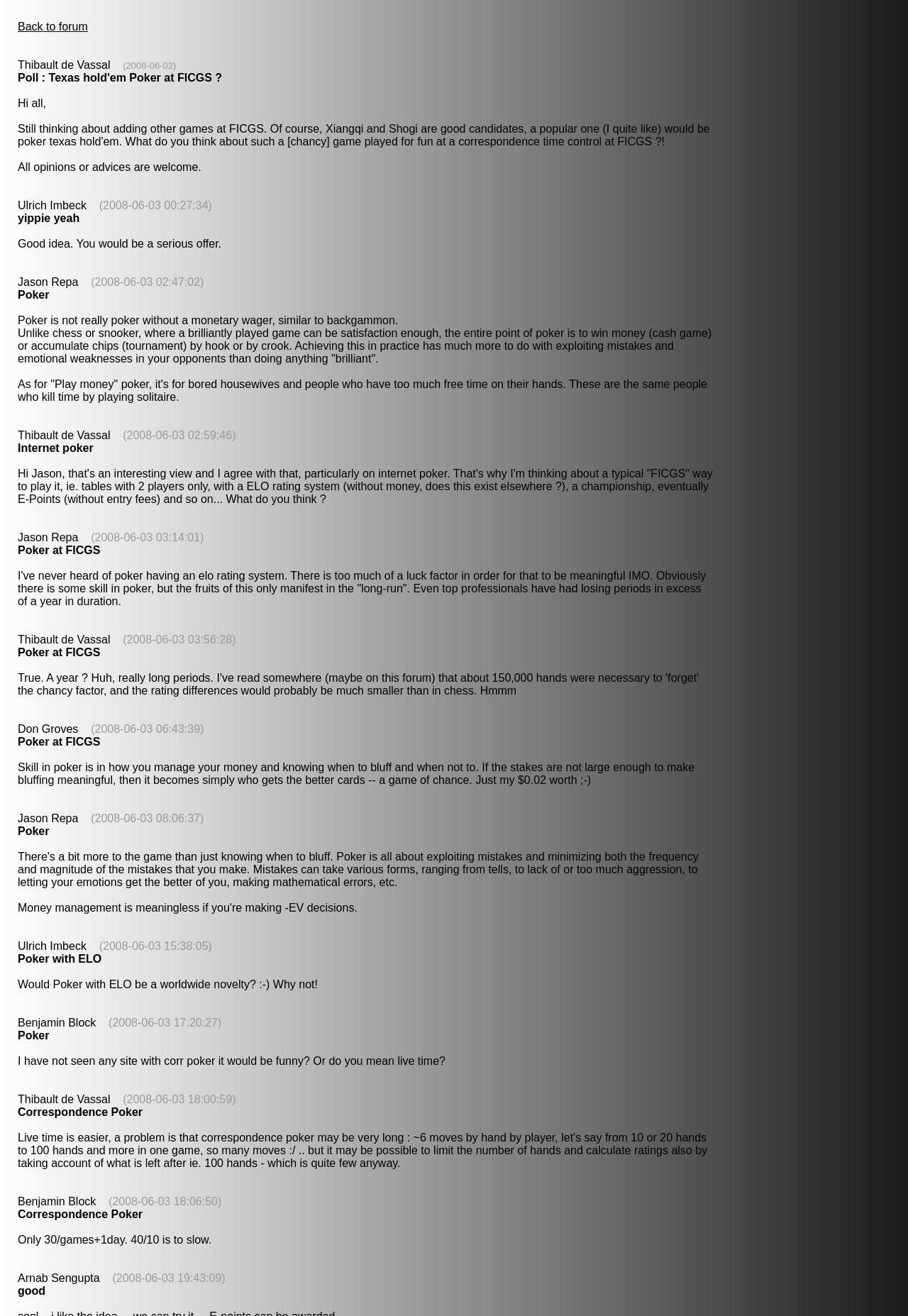Please determine the bounding box coordinates for the UI element described as: "Poker".

[0.02, 0.782, 0.054, 0.791]